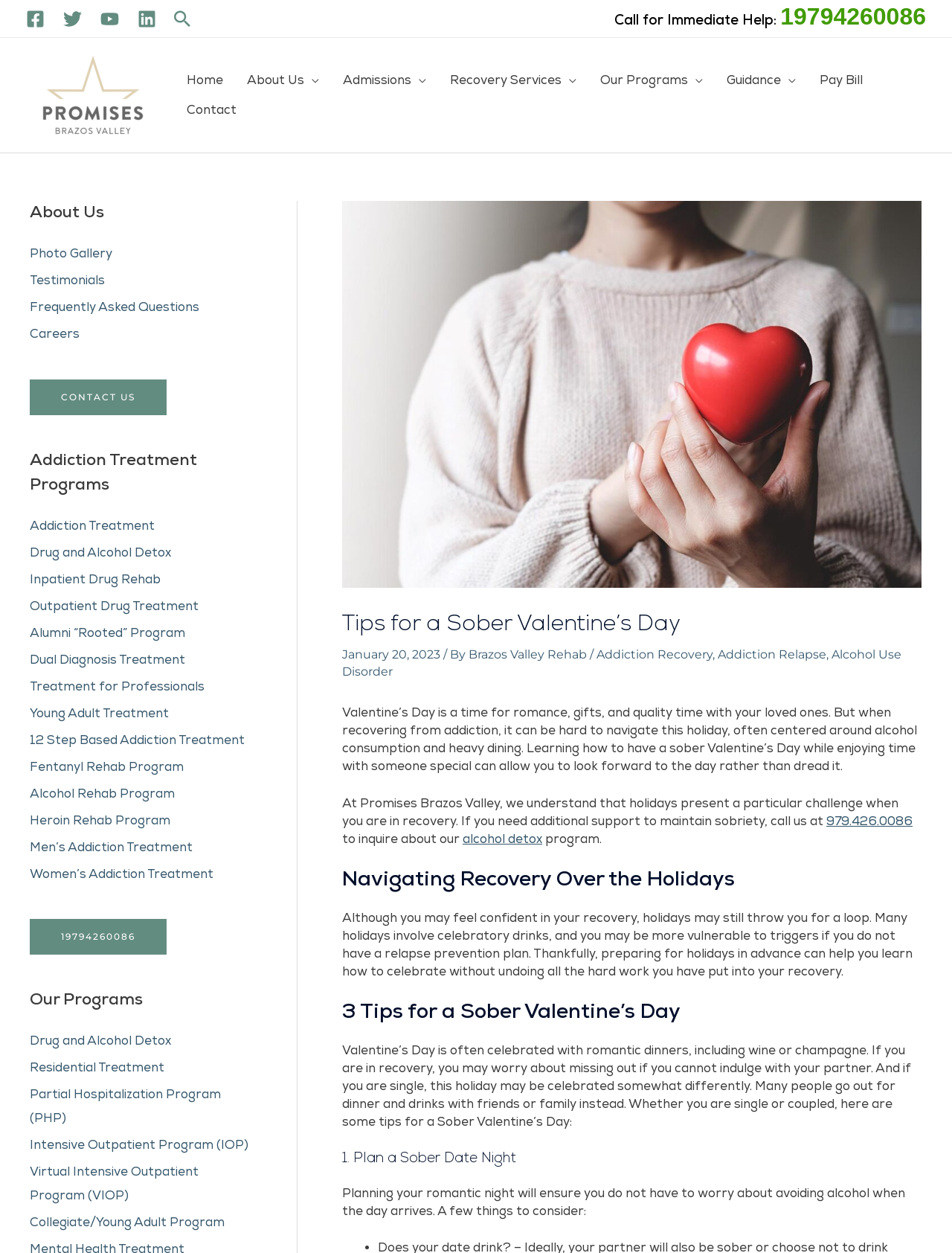Please identify the bounding box coordinates of the element on the webpage that should be clicked to follow this instruction: "Call for immediate help". The bounding box coordinates should be given as four float numbers between 0 and 1, formatted as [left, top, right, bottom].

[0.82, 0.002, 0.973, 0.023]